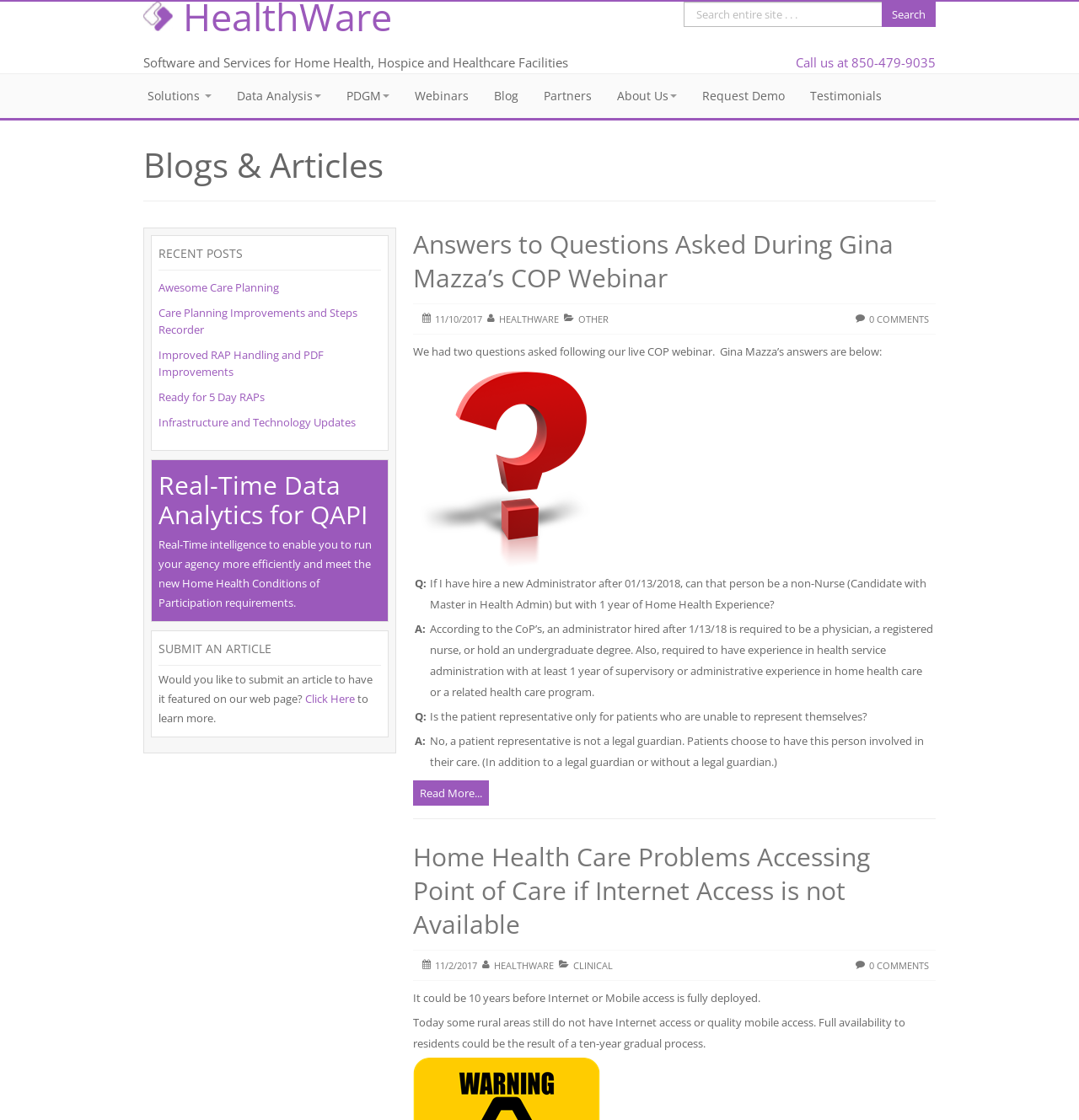Determine the bounding box coordinates of the area to click in order to meet this instruction: "Submit an article".

[0.283, 0.617, 0.329, 0.631]